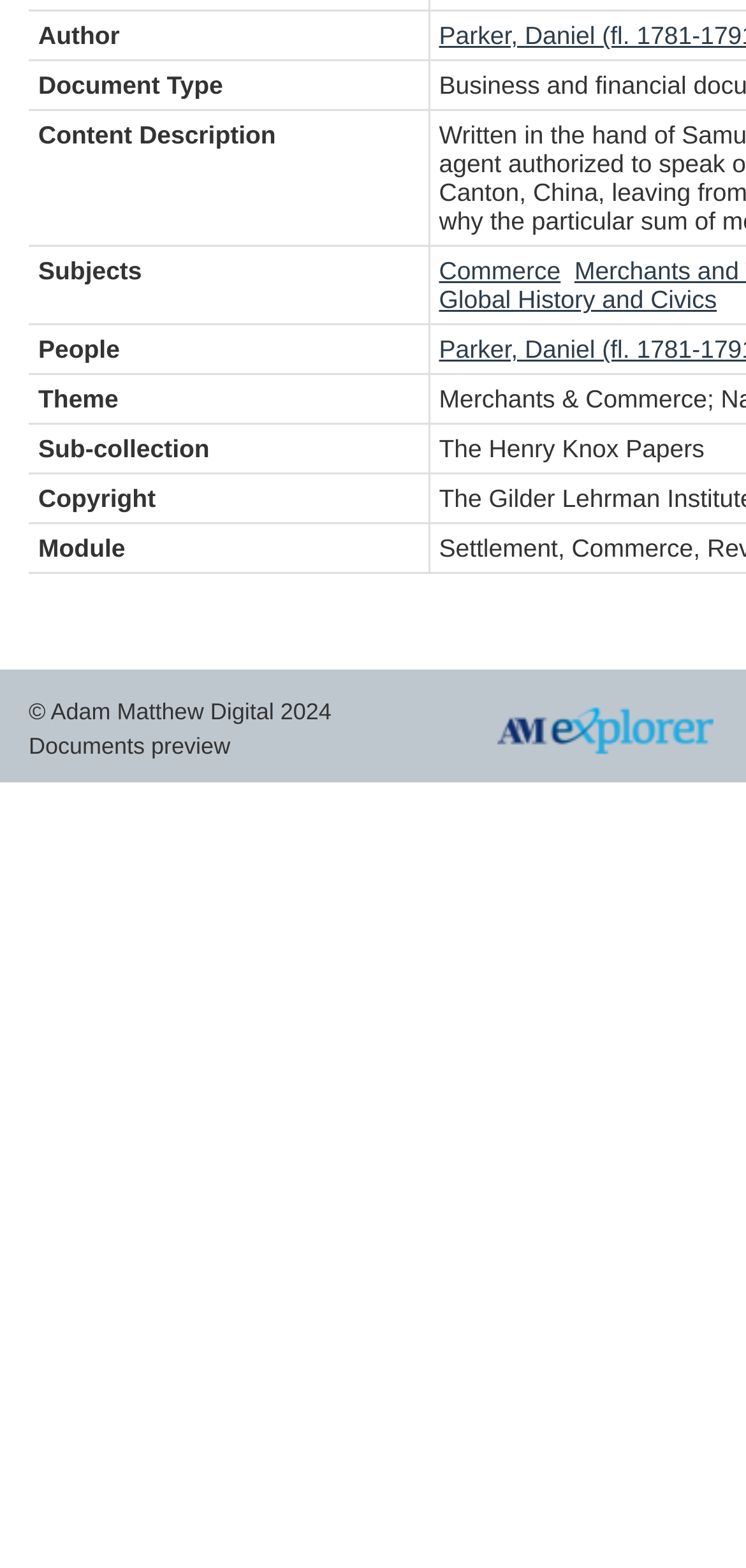Using the given description, provide the bounding box coordinates formatted as (top-left x, top-left y, bottom-right x, bottom-right y), with all values being floating point numbers between 0 and 1. Description: Commerce

[0.588, 0.163, 0.751, 0.182]